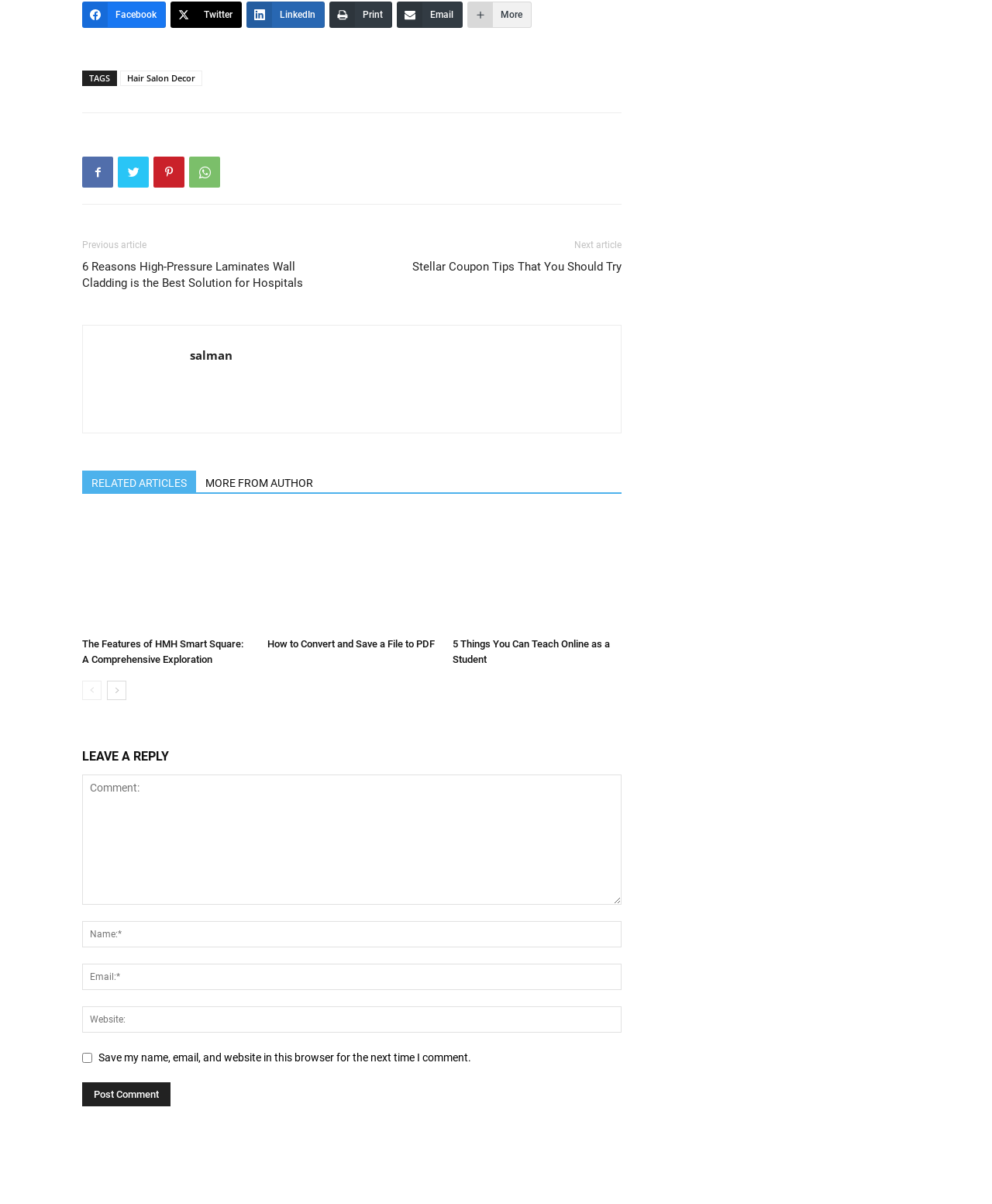Please reply to the following question using a single word or phrase: 
What is the title of the first related article?

6 Reasons High-Pressure Laminates Wall Cladding is the Best Solution for Hospitals